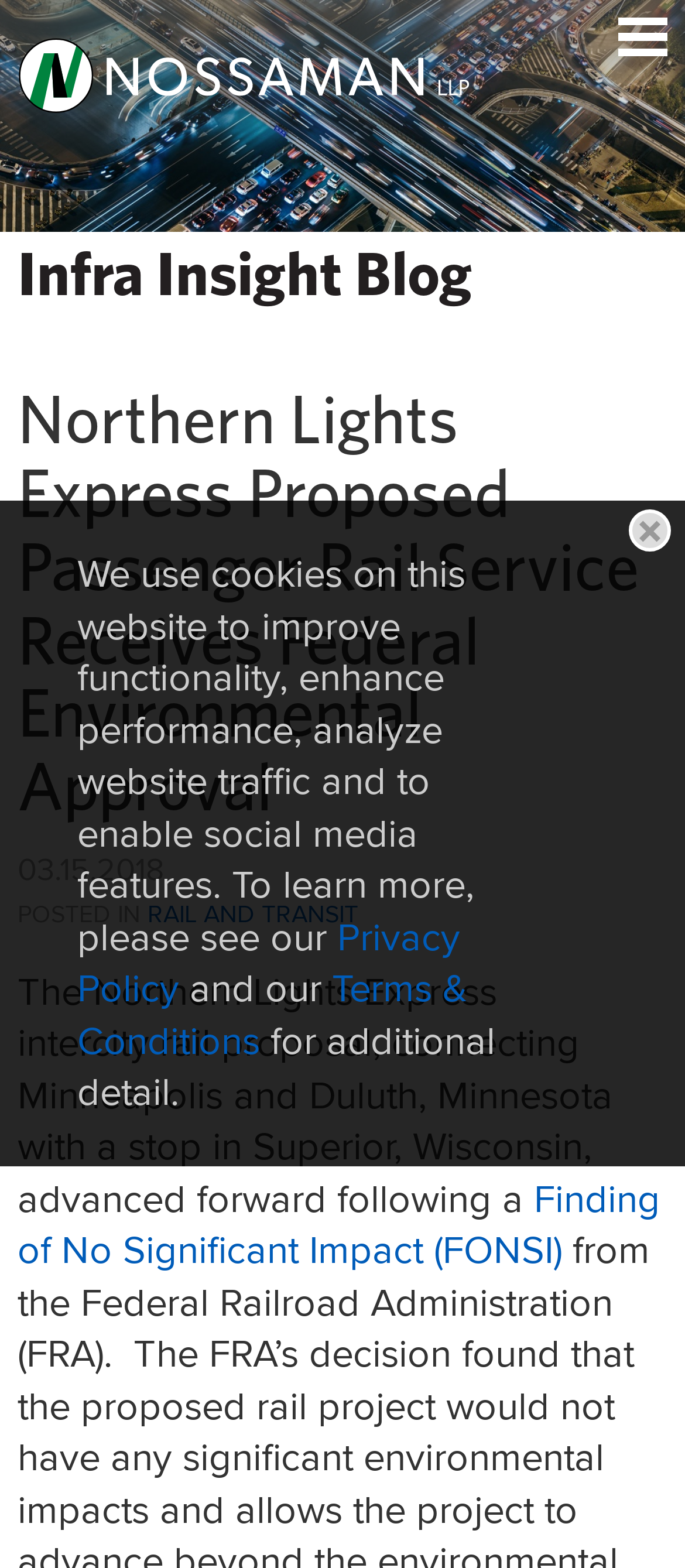Identify the bounding box coordinates for the element that needs to be clicked to fulfill this instruction: "Read Infra Insight Blog". Provide the coordinates in the format of four float numbers between 0 and 1: [left, top, right, bottom].

[0.026, 0.148, 0.974, 0.218]